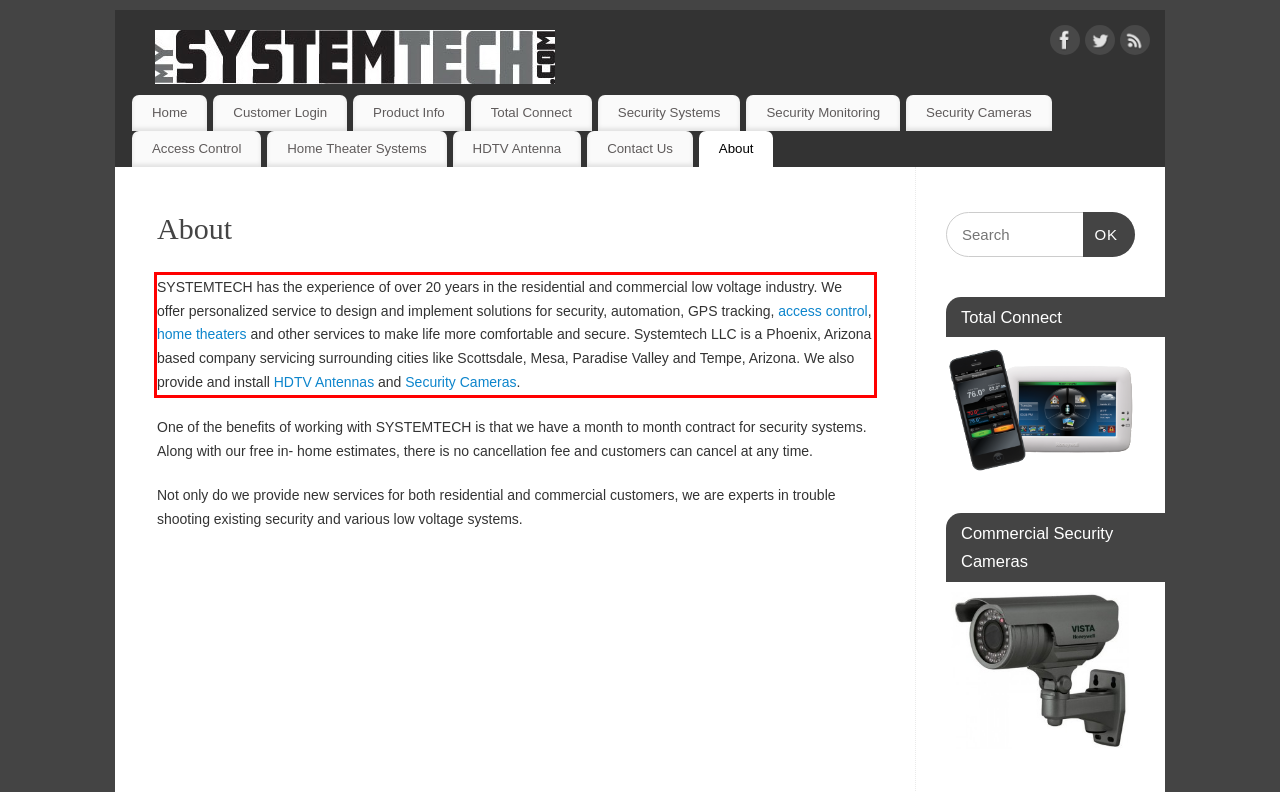You are given a screenshot showing a webpage with a red bounding box. Perform OCR to capture the text within the red bounding box.

SYSTEMTECH has the experience of over 20 years in the residential and commercial low voltage industry. We offer personalized service to design and implement solutions for security, automation, GPS tracking, access control, home theaters and other services to make life more comfortable and secure. Systemtech LLC is a Phoenix, Arizona based company servicing surrounding cities like Scottsdale, Mesa, Paradise Valley and Tempe, Arizona. We also provide and install HDTV Antennas and Security Cameras.